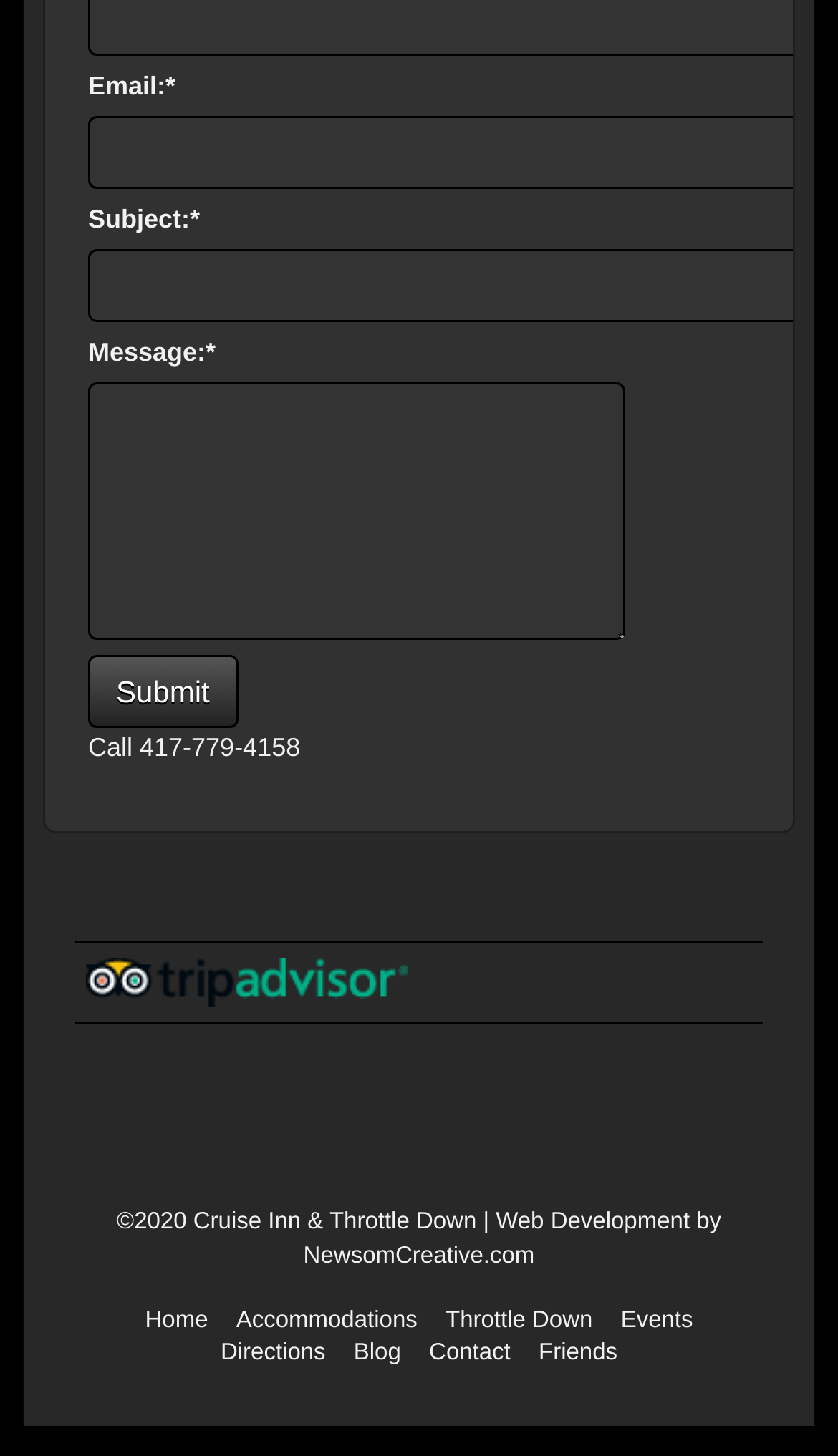Provide a brief response to the question below using a single word or phrase: 
What is the name of the web development company?

NewsomCreative.com